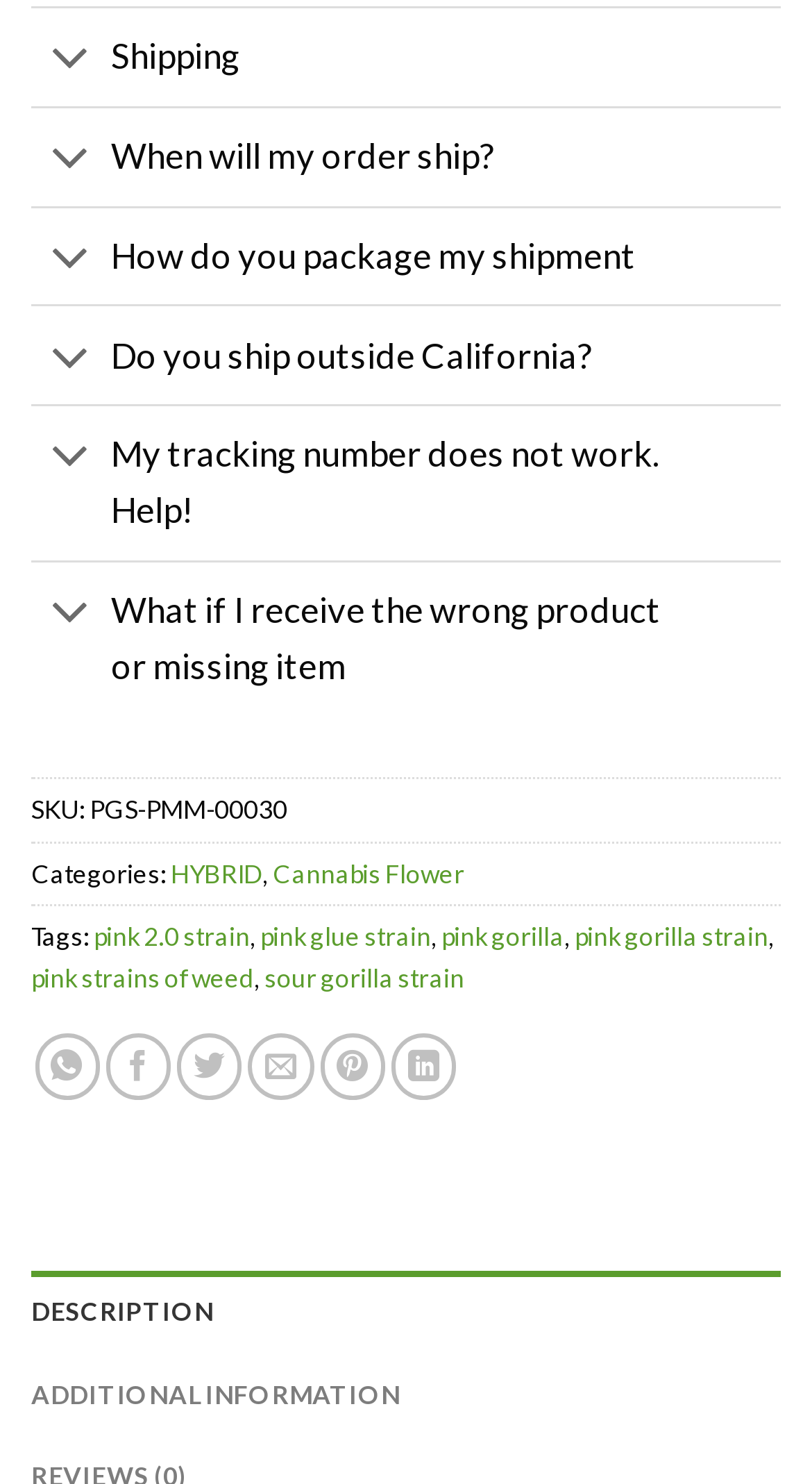Find the UI element described as: "Taxi to the Dark Side" and predict its bounding box coordinates. Ensure the coordinates are four float numbers between 0 and 1, [left, top, right, bottom].

None